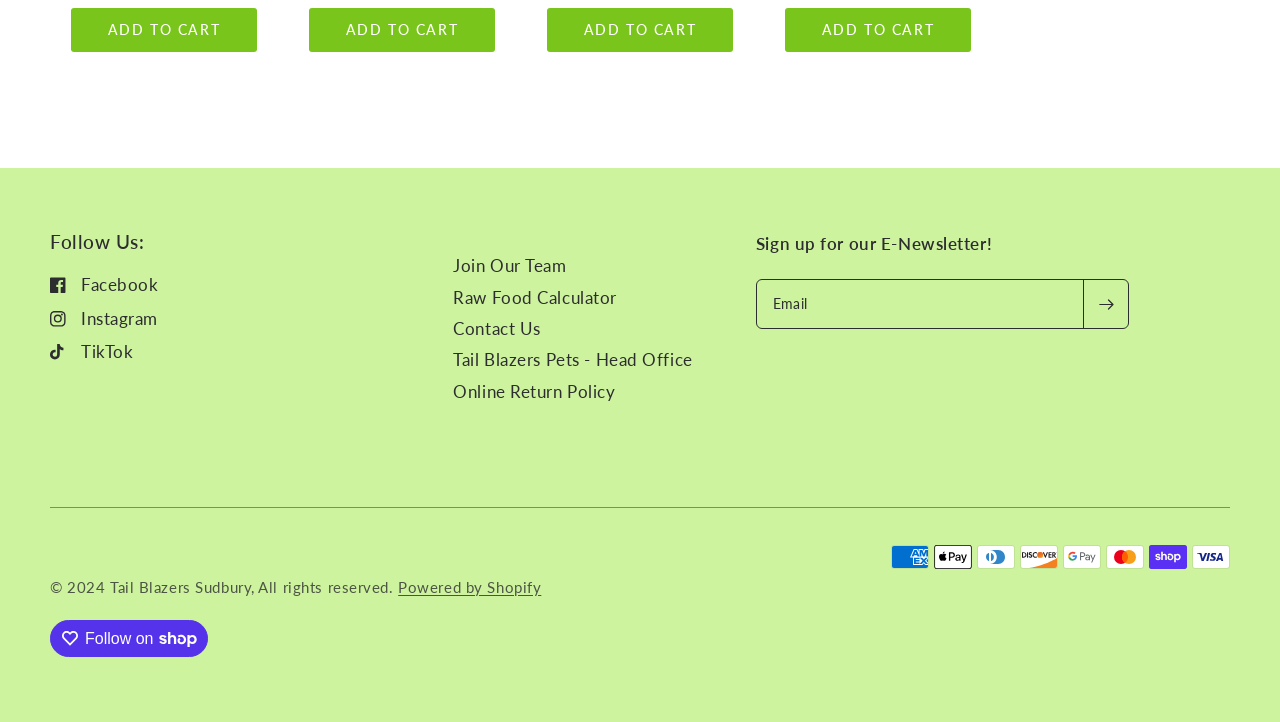Give a succinct answer to this question in a single word or phrase: 
What payment methods are accepted?

Multiple